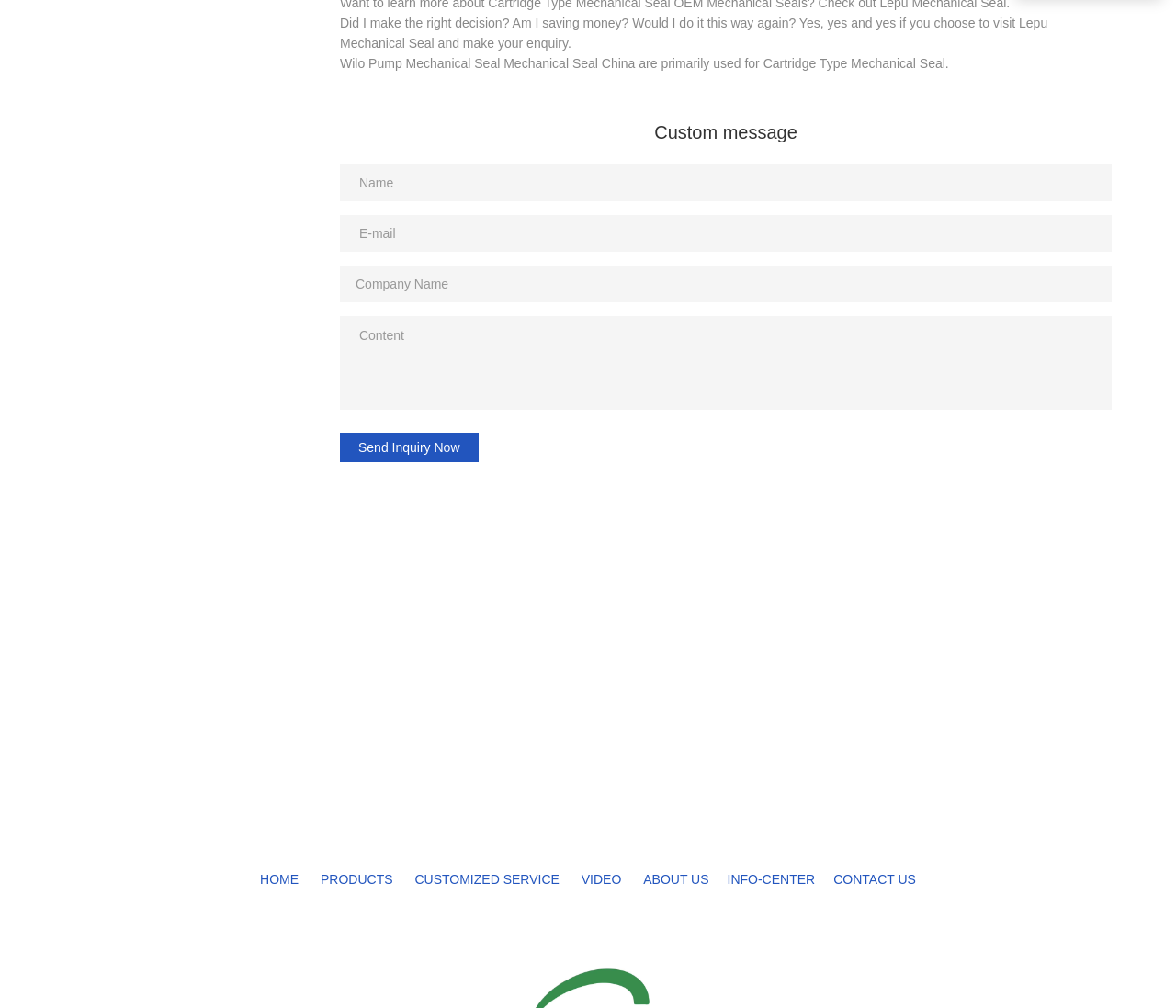How many links are available in the navigation menu? Analyze the screenshot and reply with just one word or a short phrase.

7